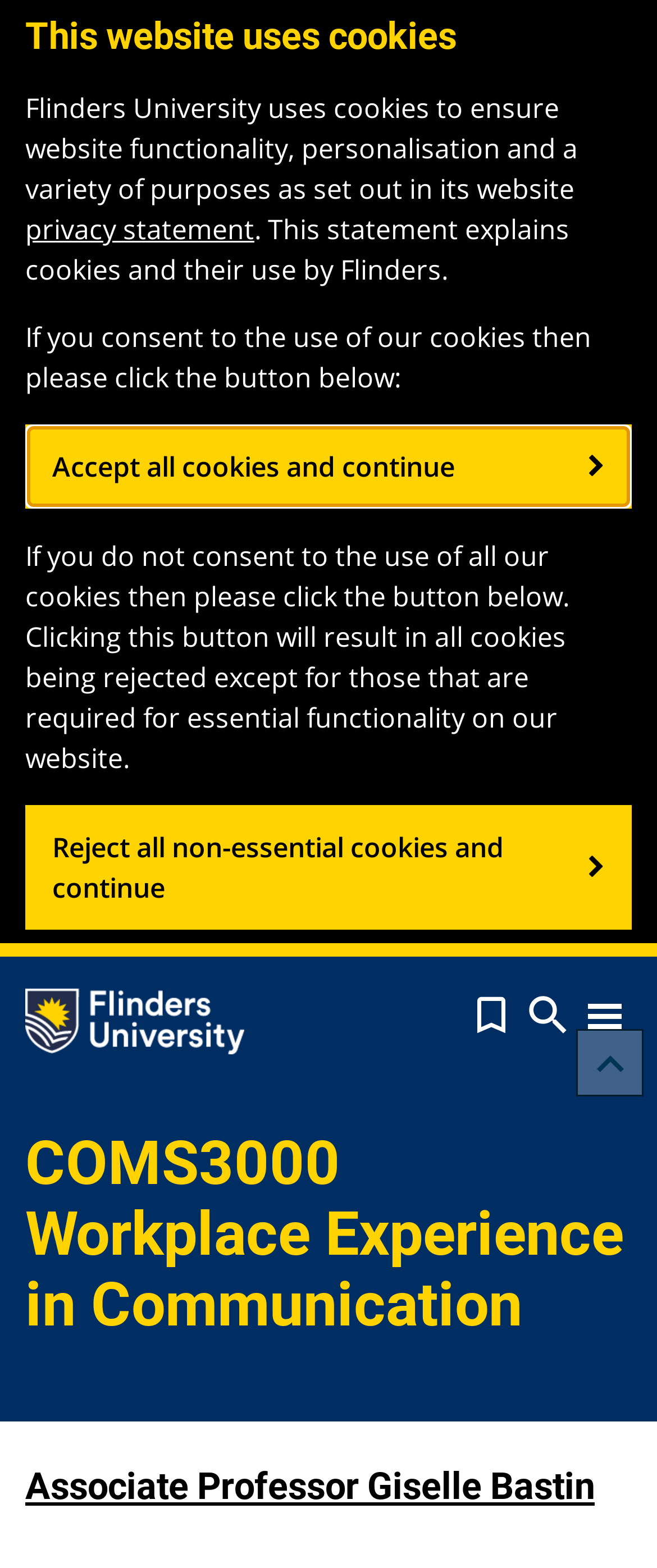Determine the bounding box coordinates of the region that needs to be clicked to achieve the task: "Toggle navigation".

[0.883, 0.635, 0.962, 0.66]